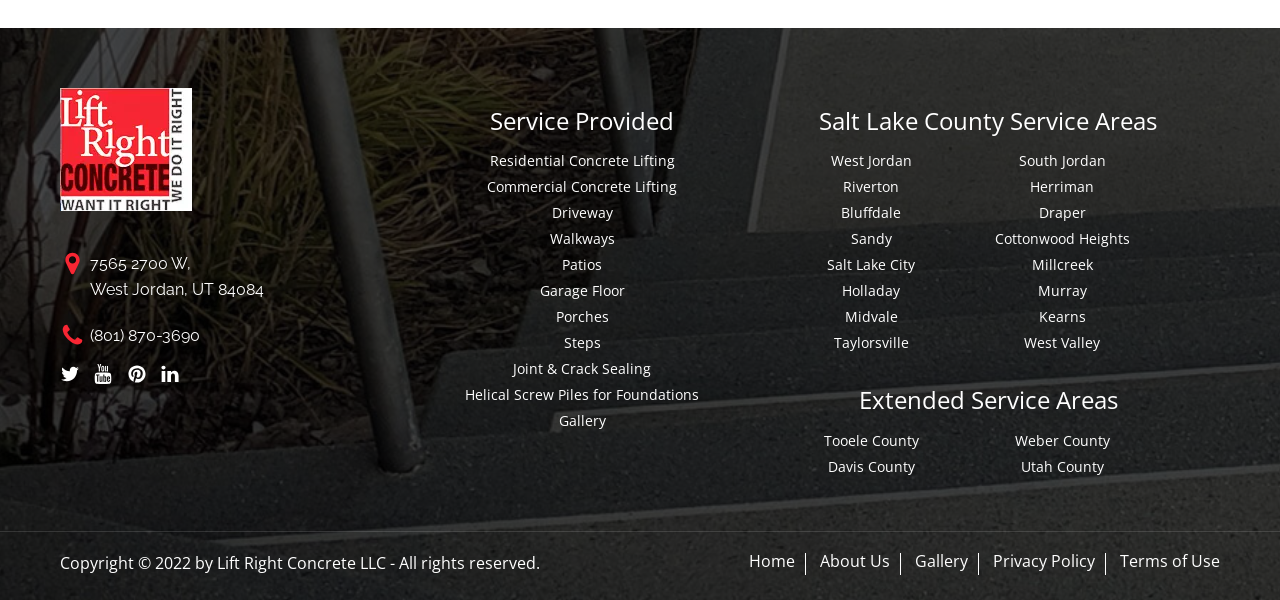Using the provided element description: "Draper", determine the bounding box coordinates of the corresponding UI element in the screenshot.

[0.755, 0.336, 0.904, 0.376]